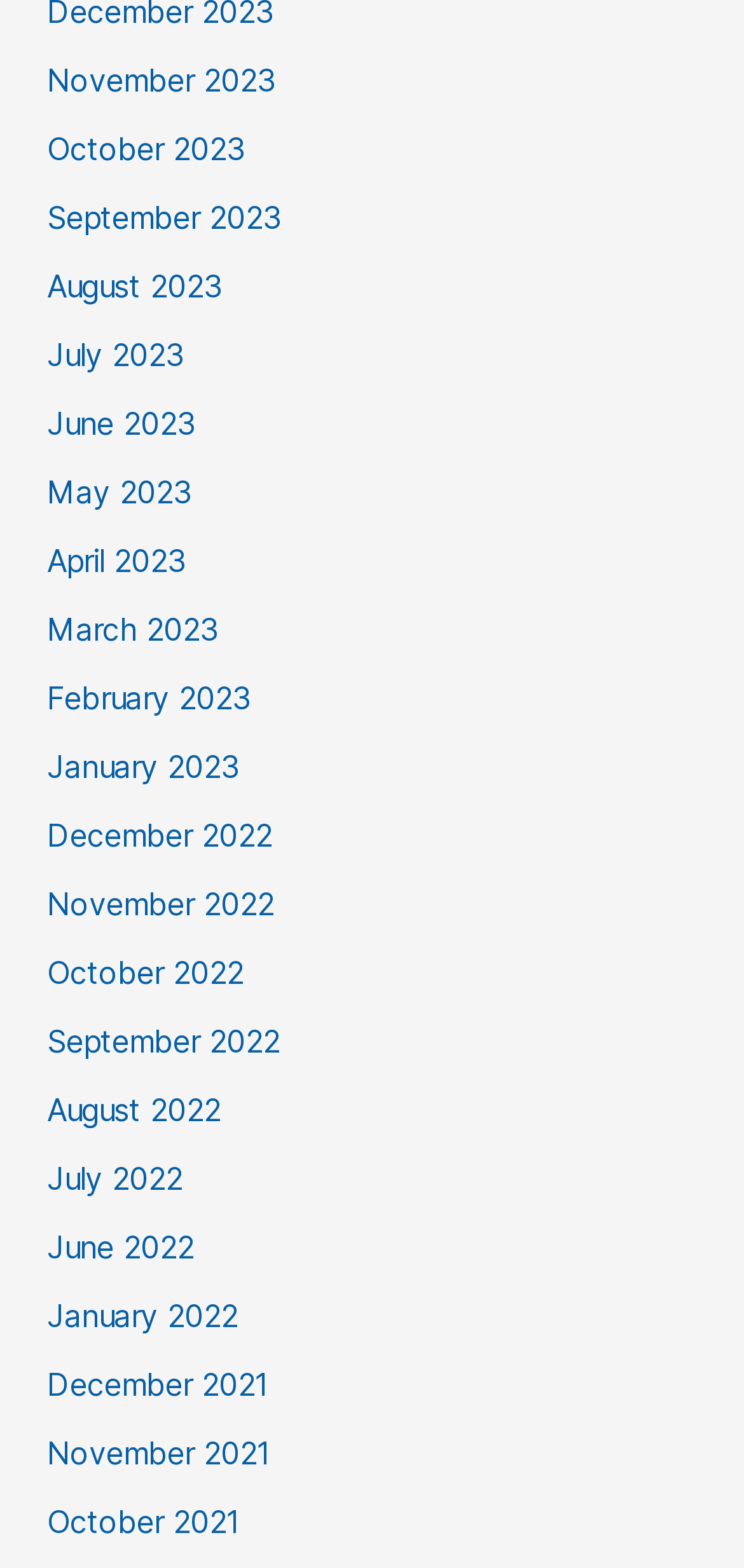Analyze the image and deliver a detailed answer to the question: What is the earliest month listed?

By examining the list of links, I can see that the bottommost link is 'December 2021', which suggests that it is the earliest month listed.